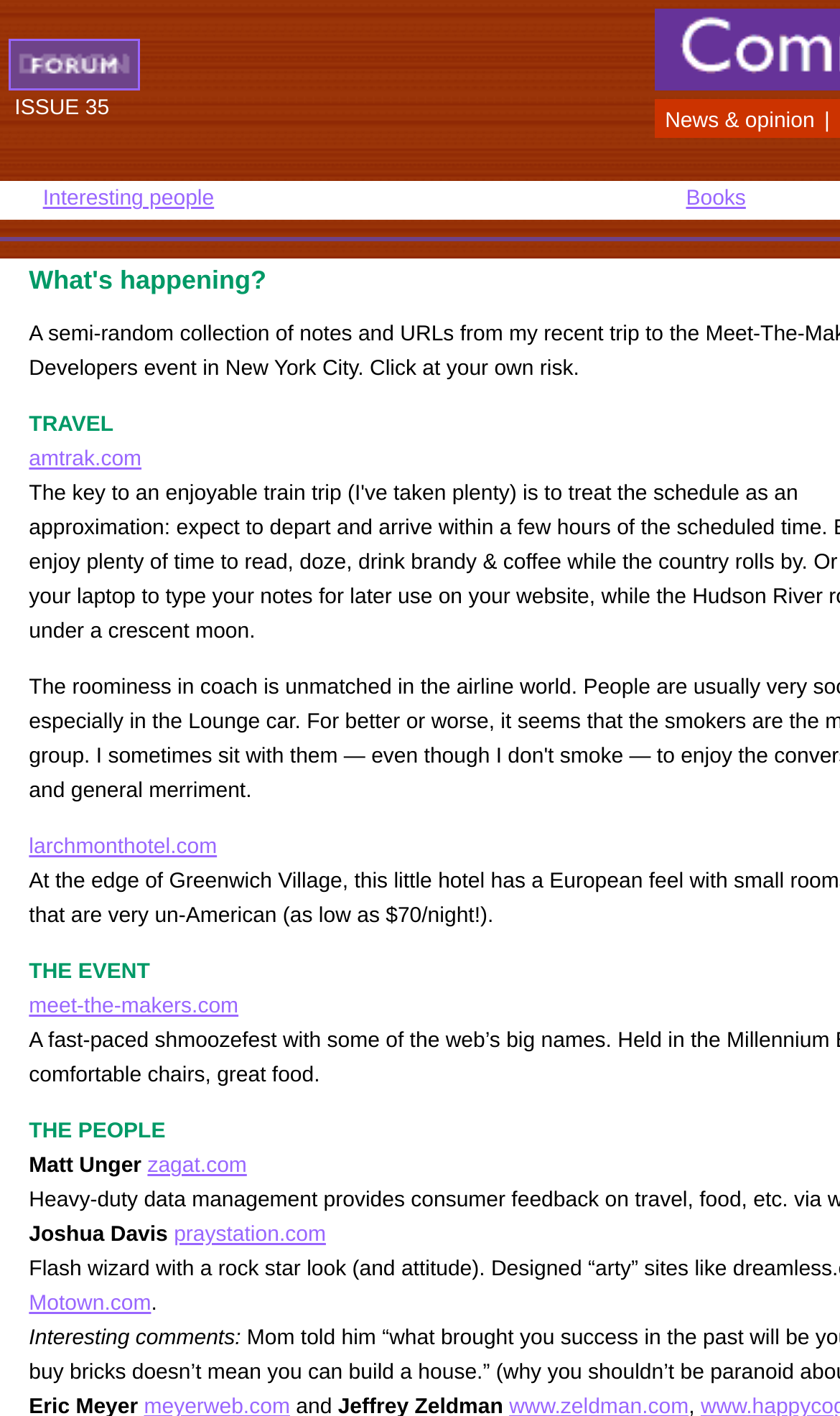Bounding box coordinates are specified in the format (top-left x, top-left y, bottom-right x, bottom-right y). All values are floating point numbers bounded between 0 and 1. Please provide the bounding box coordinate of the region this sentence describes: amtrak.com

[0.034, 0.316, 0.168, 0.333]